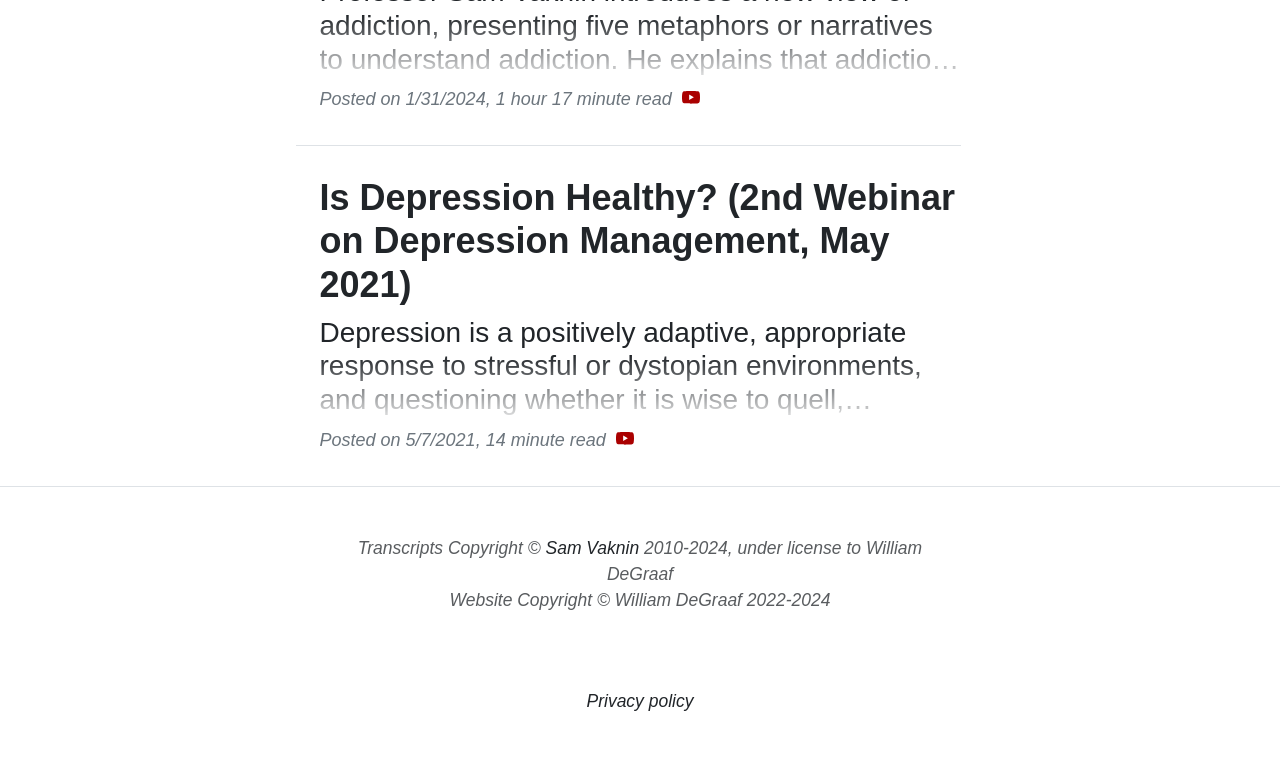Using the element description Privacy policy, predict the bounding box coordinates for the UI element. Provide the coordinates in (top-left x, top-left y, bottom-right x, bottom-right y) format with values ranging from 0 to 1.

[0.458, 0.906, 0.542, 0.932]